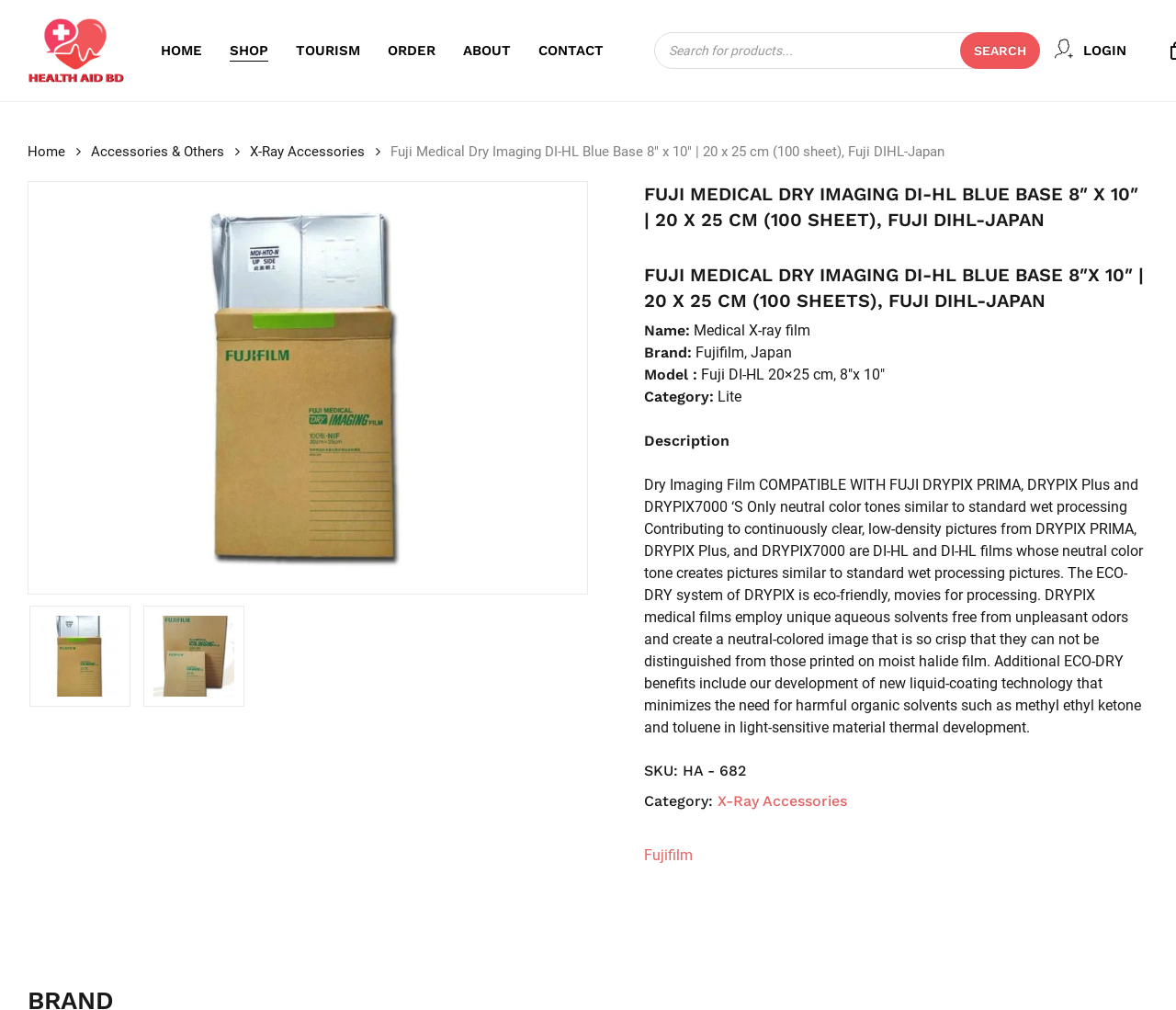Can you determine the main header of this webpage?

FUJI MEDICAL DRY IMAGING DI-HL BLUE BASE 8″ X 10″ | 20 X 25 CM (100 SHEET), FUJI DIHL-JAPAN